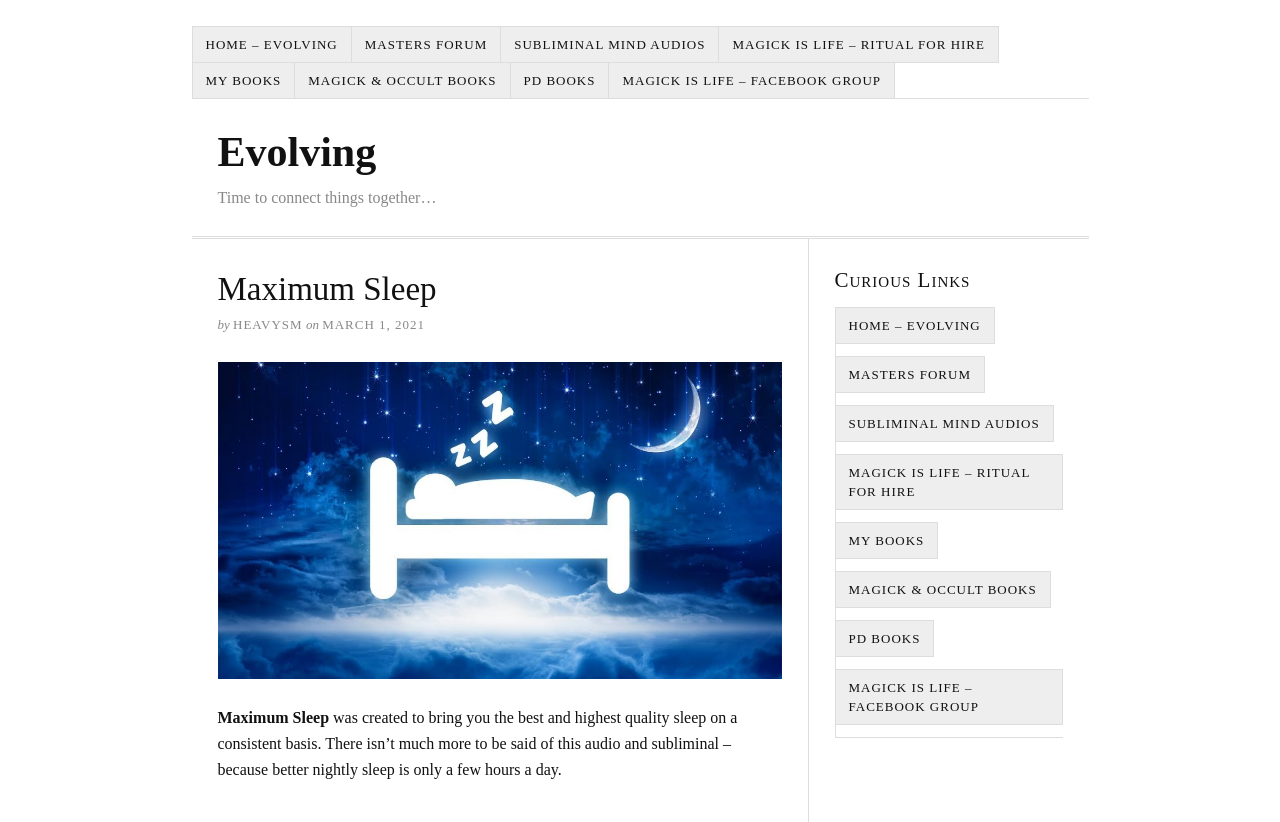What is the purpose of the 'Maximum Sleep' audio and subliminal?
Please answer the question with a detailed response using the information from the screenshot.

According to the text, 'Maximum Sleep was created to bring you the best and highest quality sleep on a consistent basis.' This implies that the purpose of the 'Maximum Sleep' audio and subliminal is to bring the best and highest quality sleep.